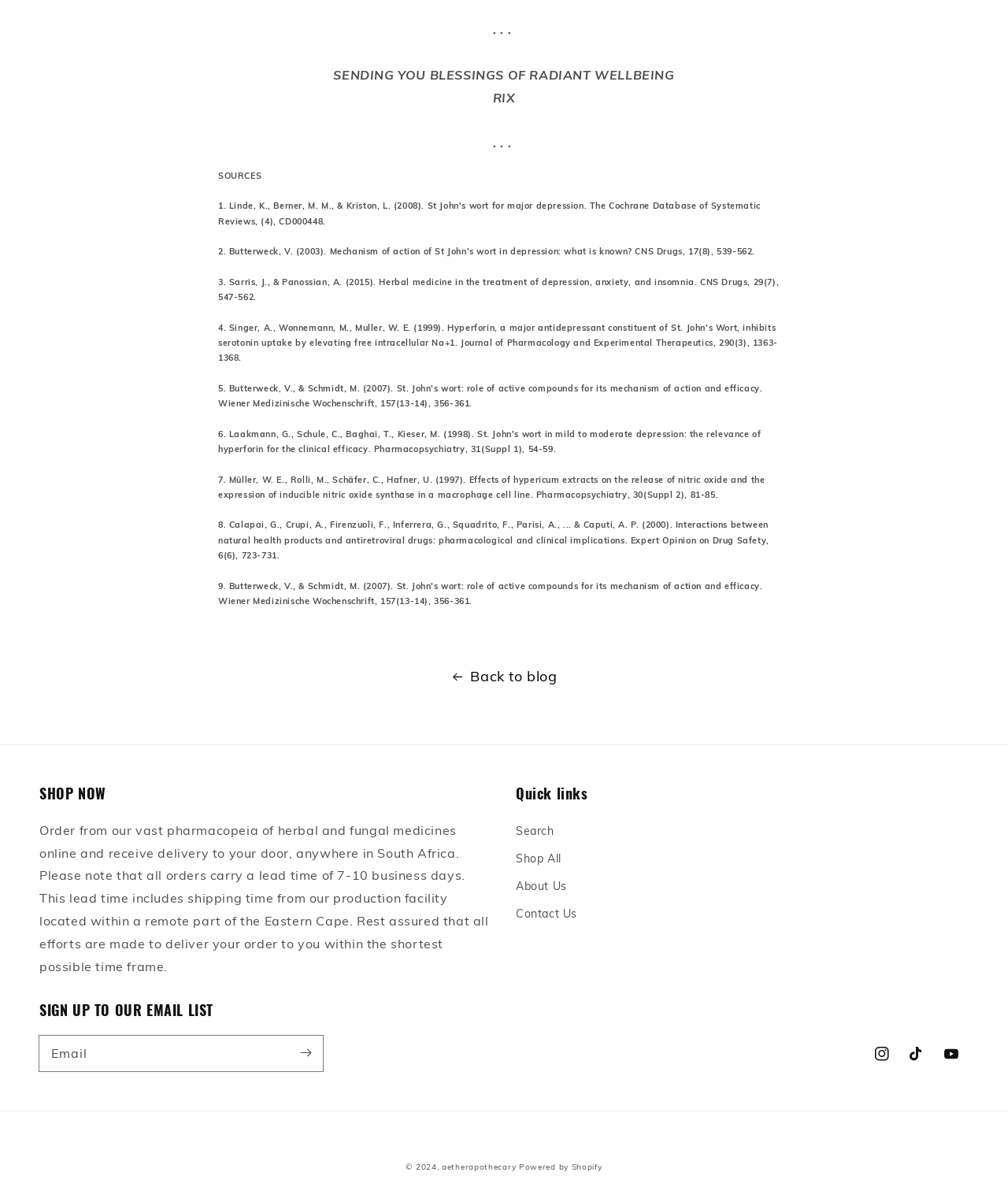Please specify the bounding box coordinates in the format (top-left x, top-left y, bottom-right x, bottom-right y), with values ranging from 0 to 1. Identify the bounding box for the UI component described as follows: About Us

[0.512, 0.729, 0.562, 0.752]